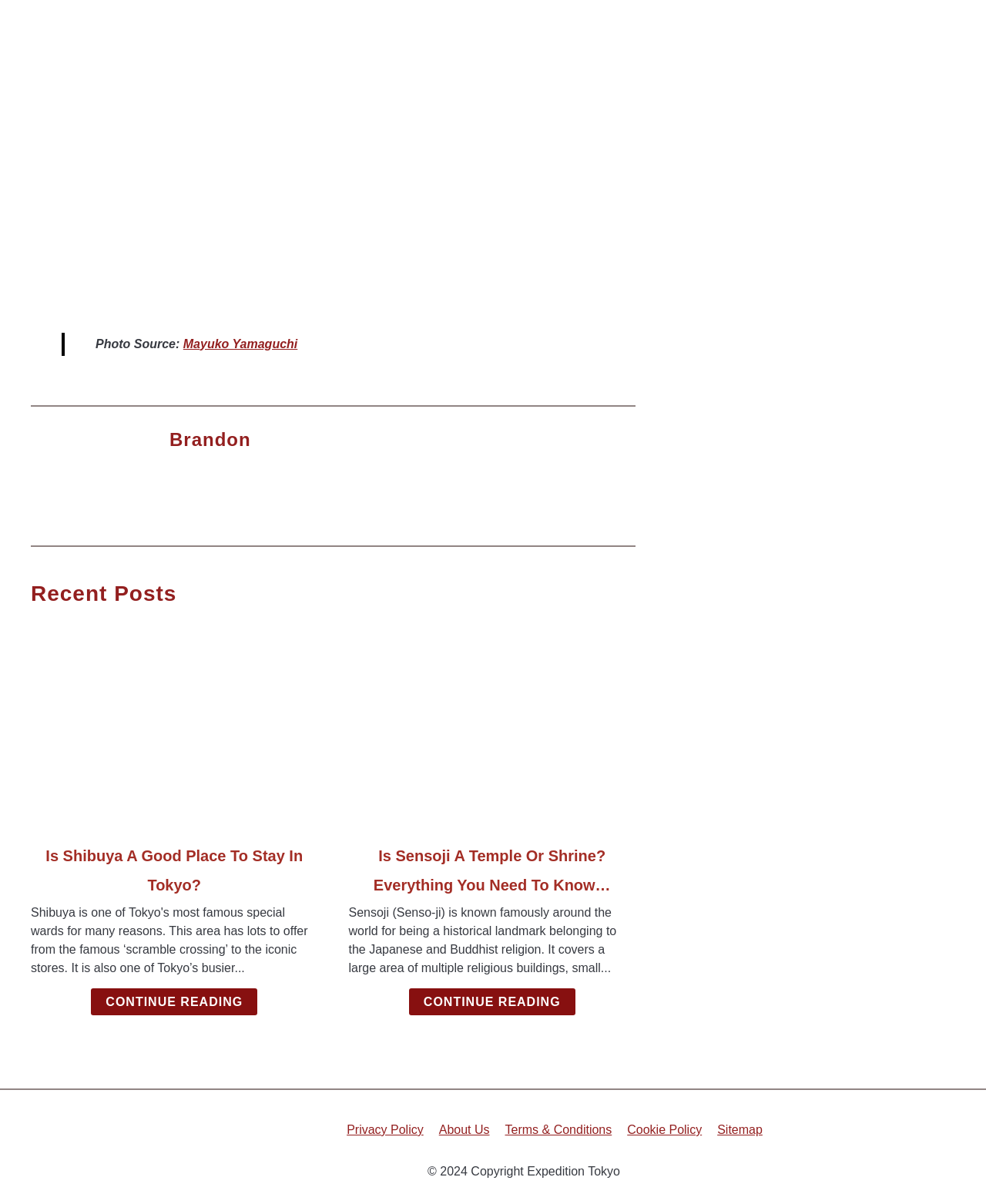What is the copyright year of Expedition Tokyo?
Identify the answer in the screenshot and reply with a single word or phrase.

2024